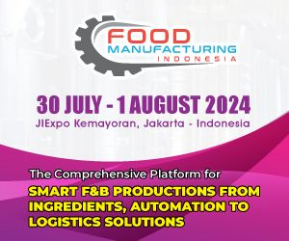Using details from the image, please answer the following question comprehensively:
Where is the Food Manufacturing Indonesia event taking place?

The caption clearly states the location of the event, which is JIExpo Kemayoran in Jakarta, Indonesia, providing a specific venue and city for the event.